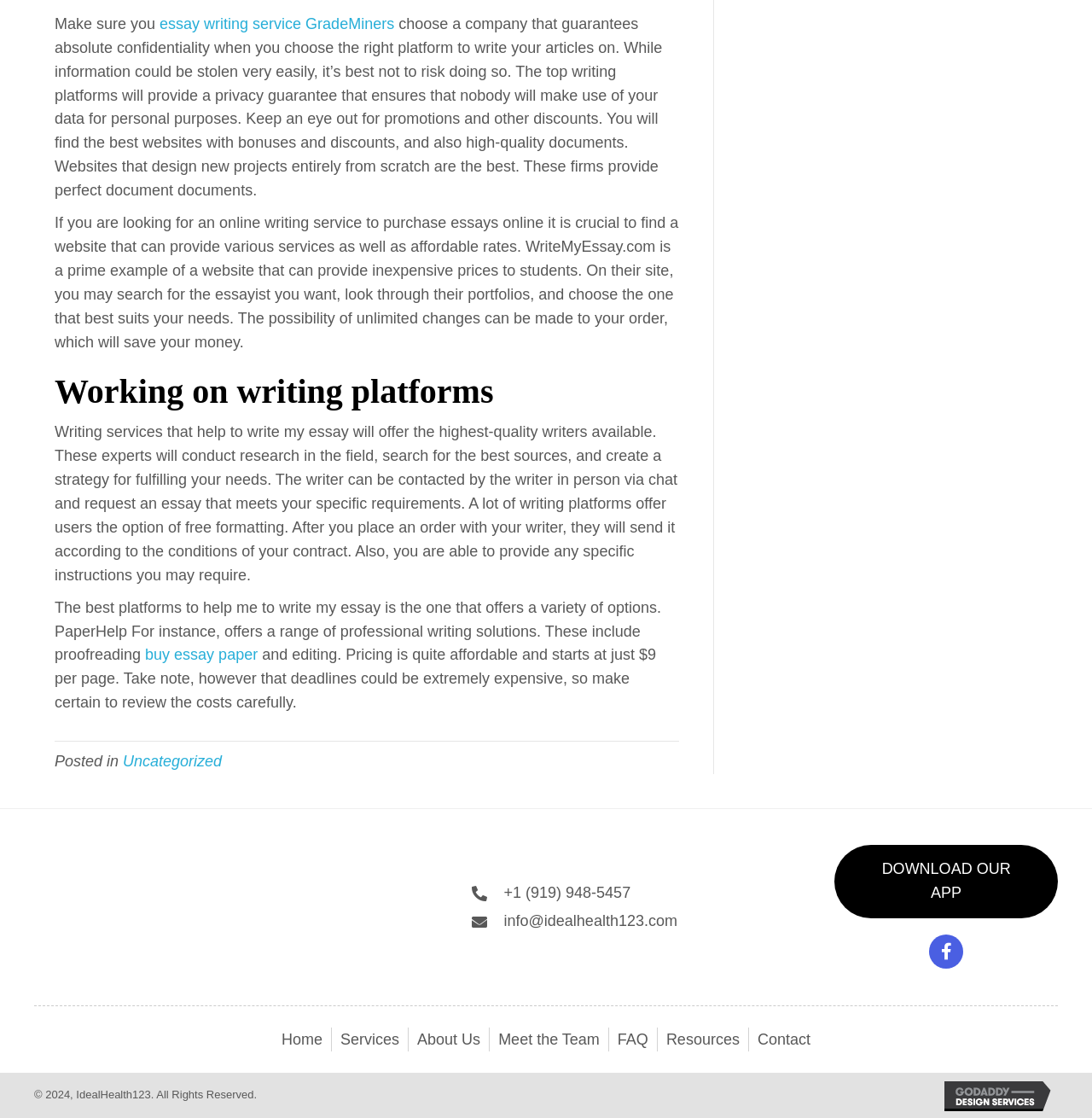Answer the following in one word or a short phrase: 
What is the purpose of the top writing platforms?

Provide privacy guarantee